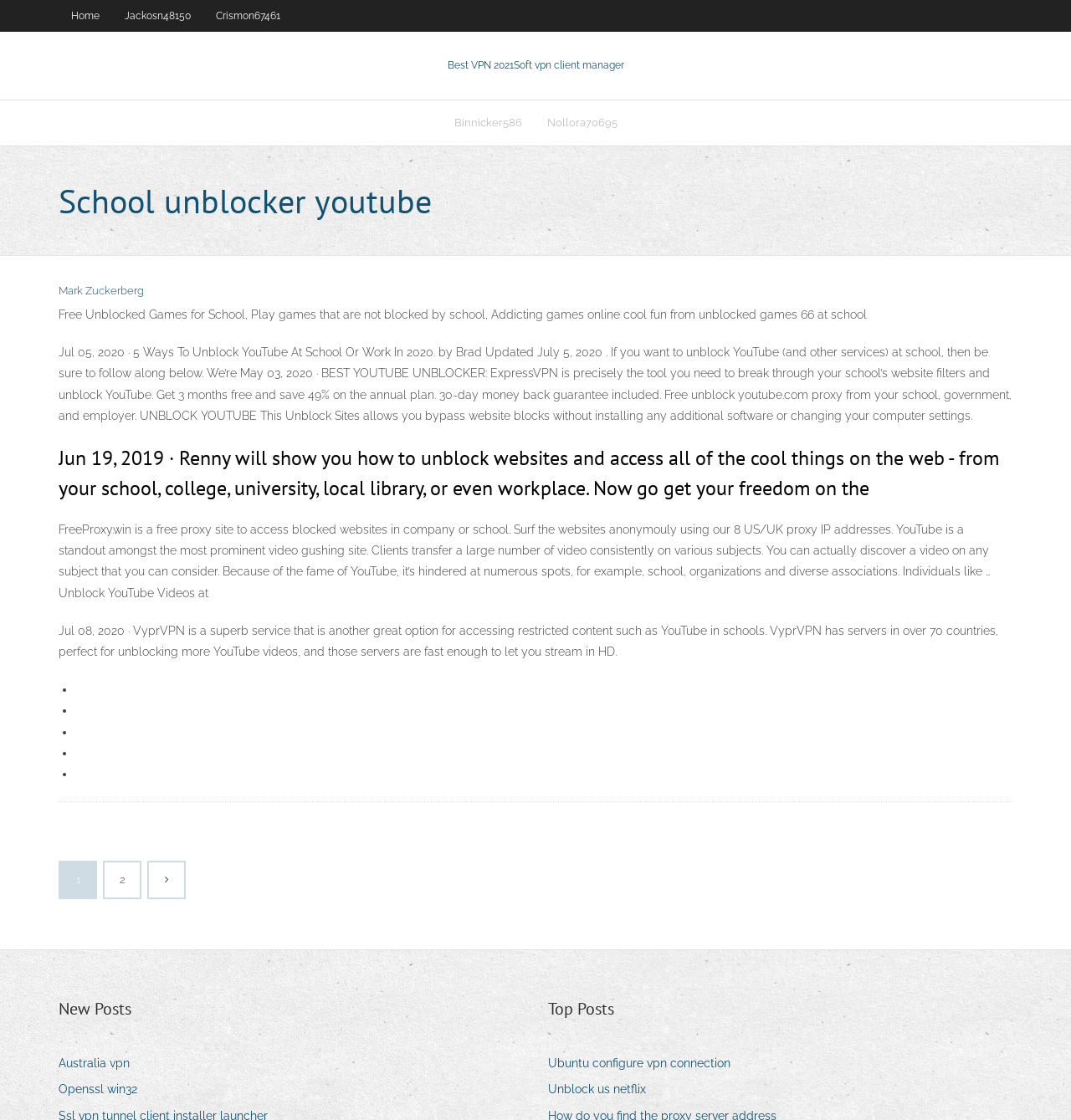Create an elaborate caption for the webpage.

The webpage appears to be a school unblocker website, specifically focused on unblocking YouTube and other services at school or work. 

At the top of the page, there are three links: "Home", "Jackosn48150", and "Crismon67461", which are likely navigation links. Below these links, there is a prominent link "Best VPN 2021Soft vpn client manager" with two descriptive texts "Best VPN 2021" and "VPN 2021" next to it. 

On the left side of the page, there is a section with two links "Binnicker586" and "Nollora70695", which are likely user profiles or categories. 

The main content of the page starts with a heading "School unblocker youtube" followed by a link "Mark Zuckerberg". Below this, there are several paragraphs of text describing ways to unblock YouTube at school or work, including using VPN services like ExpressVPN and VyprVPN. 

The text also mentions a free proxy site, FreeProxy.win, which can be used to access blocked websites anonymously. There are also several bullet points listed, but their content is not specified. 

At the bottom of the page, there is a navigation section with links to "New Posts" and "Top Posts", which likely lead to other sections of the website. There are also several links to specific topics, such as "Australia vpn", "Openssl win32", "Ubuntu configure vpn connection", and "Unblock us netflix".